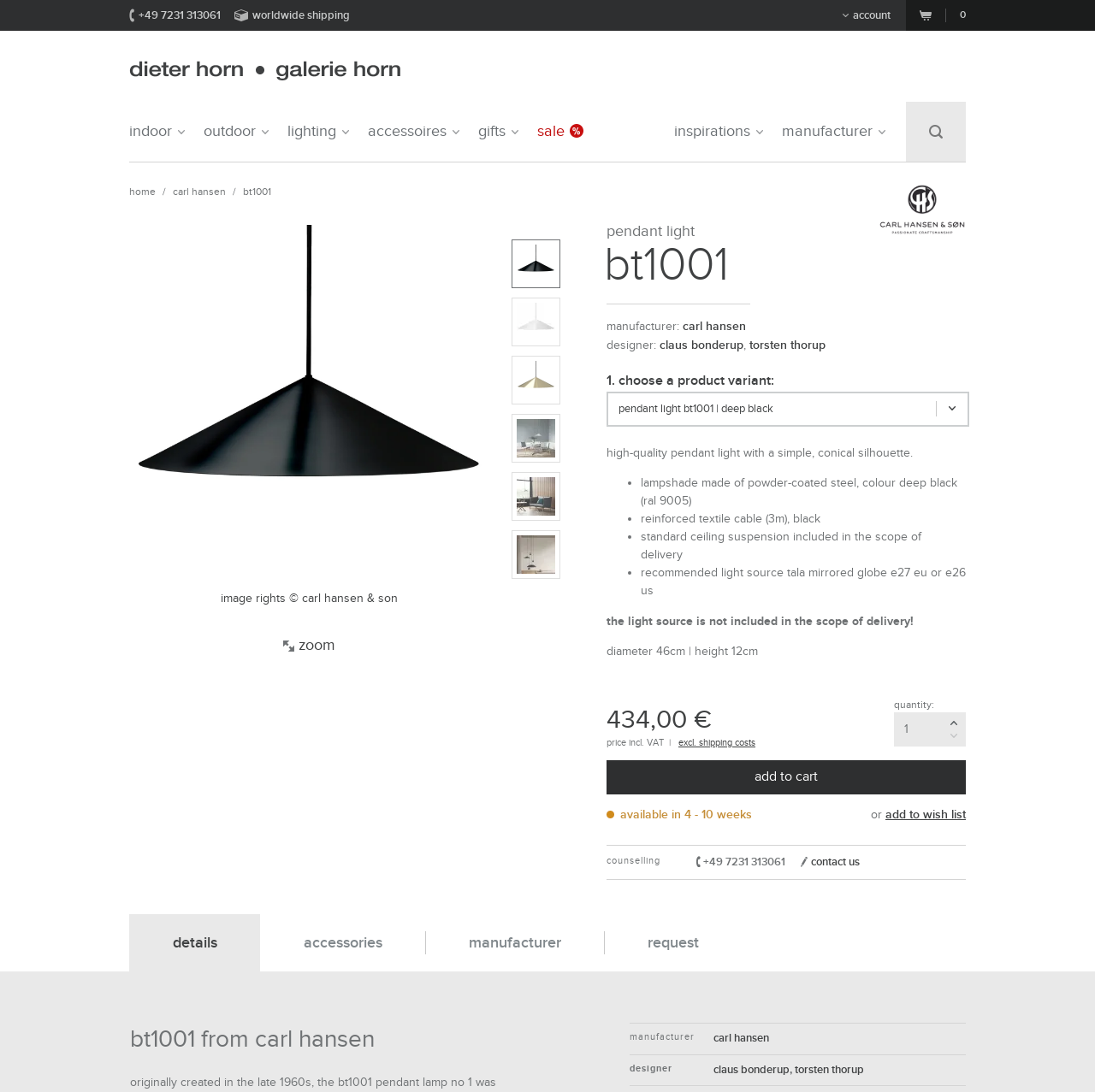Please determine the bounding box coordinates for the UI element described as: "excl. shipping costs".

[0.62, 0.675, 0.69, 0.685]